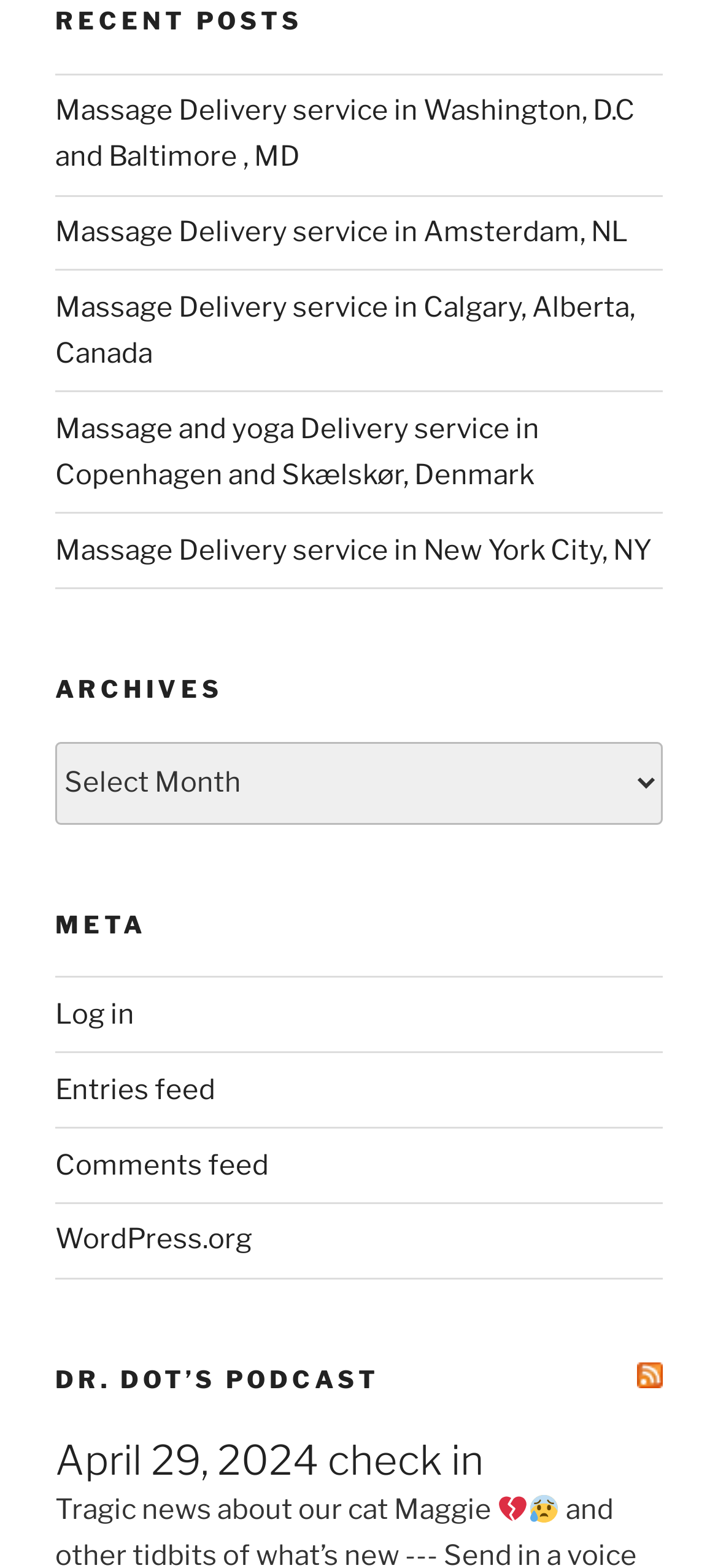Find the bounding box coordinates of the element to click in order to complete this instruction: "Select archives". The bounding box coordinates must be four float numbers between 0 and 1, denoted as [left, top, right, bottom].

[0.077, 0.473, 0.923, 0.526]